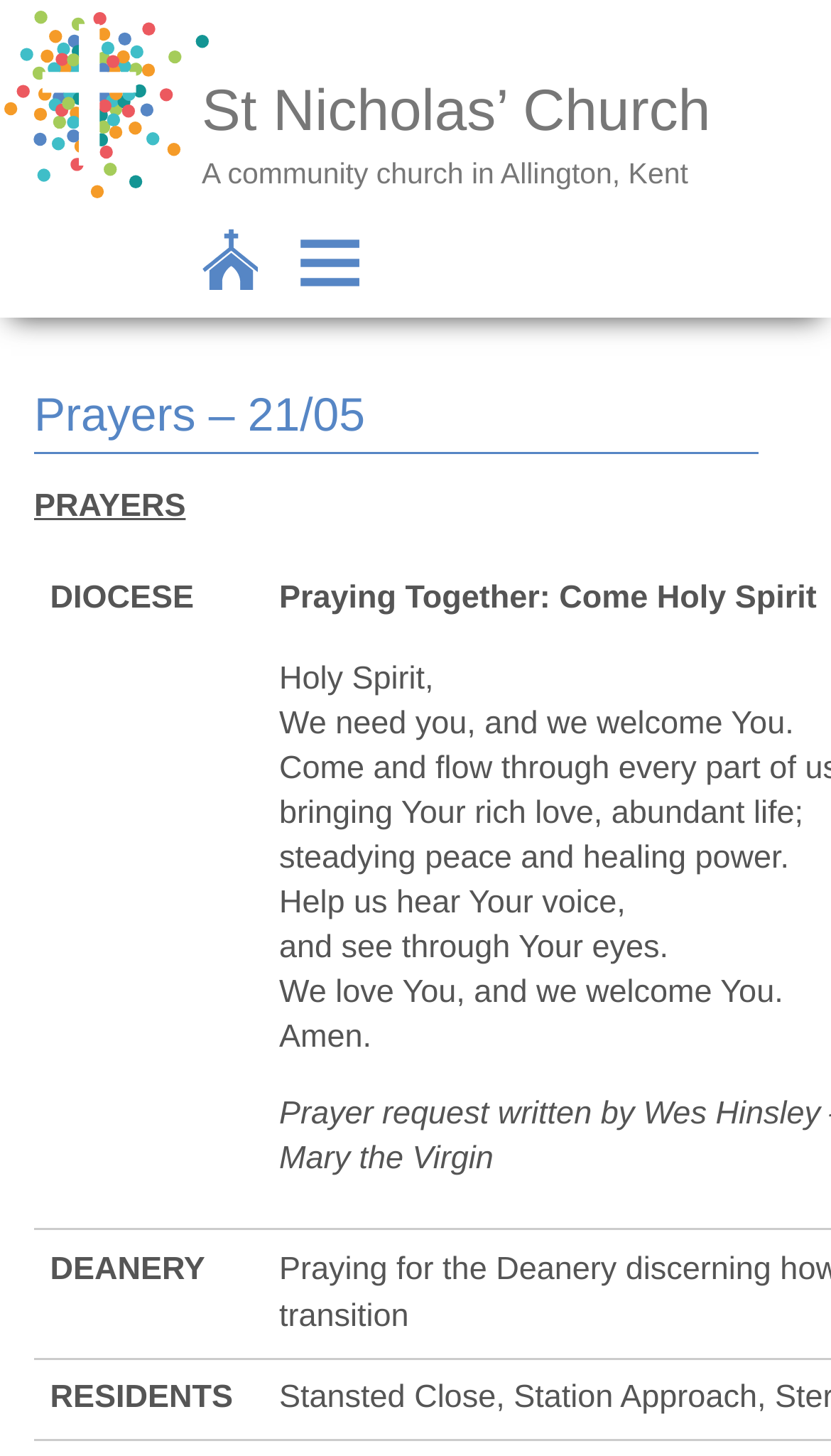Given the element description alt="St Nicholas Church", identify the bounding box coordinates for the UI element on the webpage screenshot. The format should be (top-left x, top-left y, bottom-right x, bottom-right y), with values between 0 and 1.

[0.004, 0.007, 0.252, 0.141]